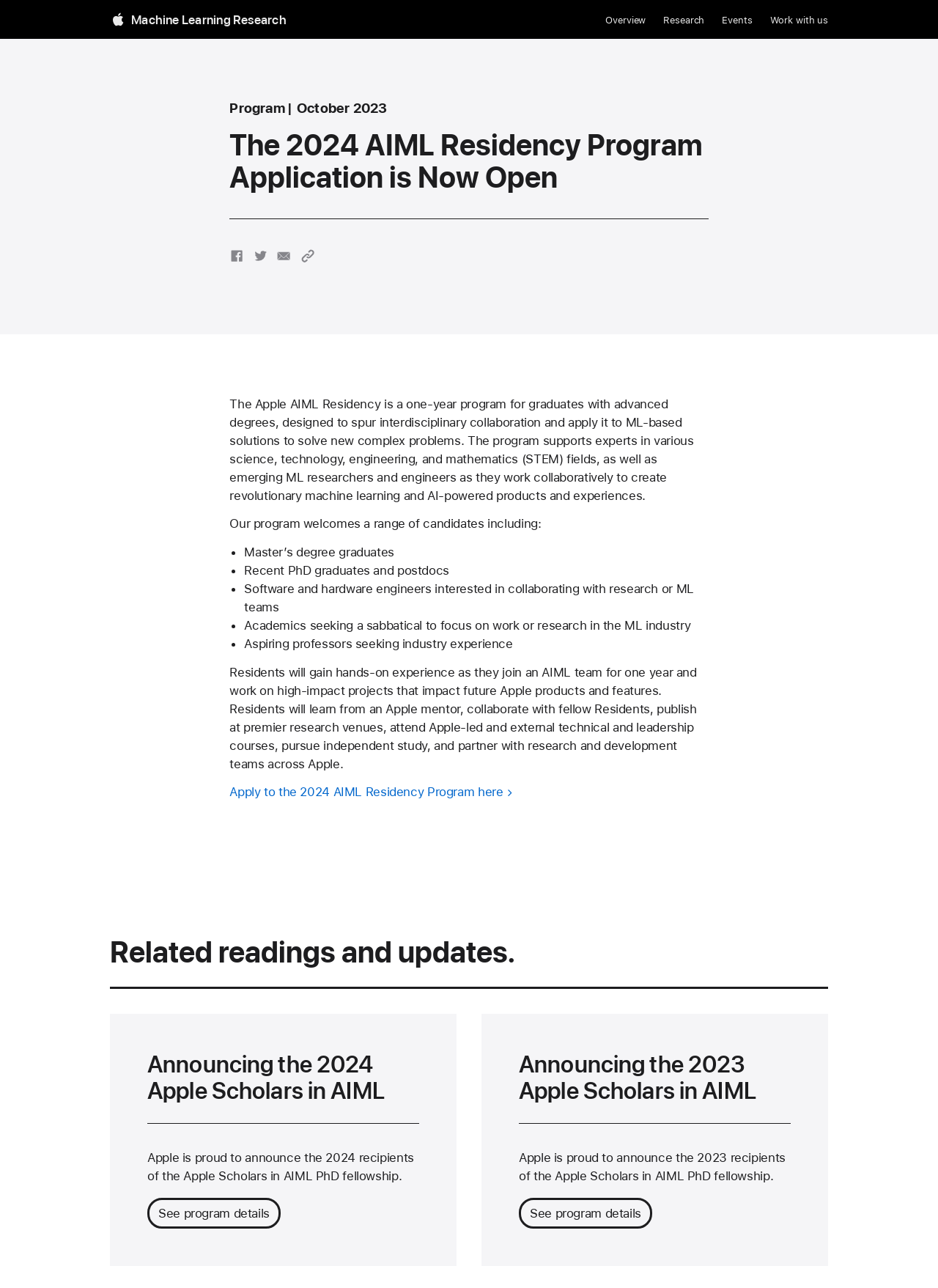How can I apply to the 2024 AIML Residency Program?
Please answer the question with as much detail and depth as you can.

According to the webpage, I can apply to the 2024 AIML Residency Program by clicking on the 'Apply to the 2024 AIML Residency Program here' link.